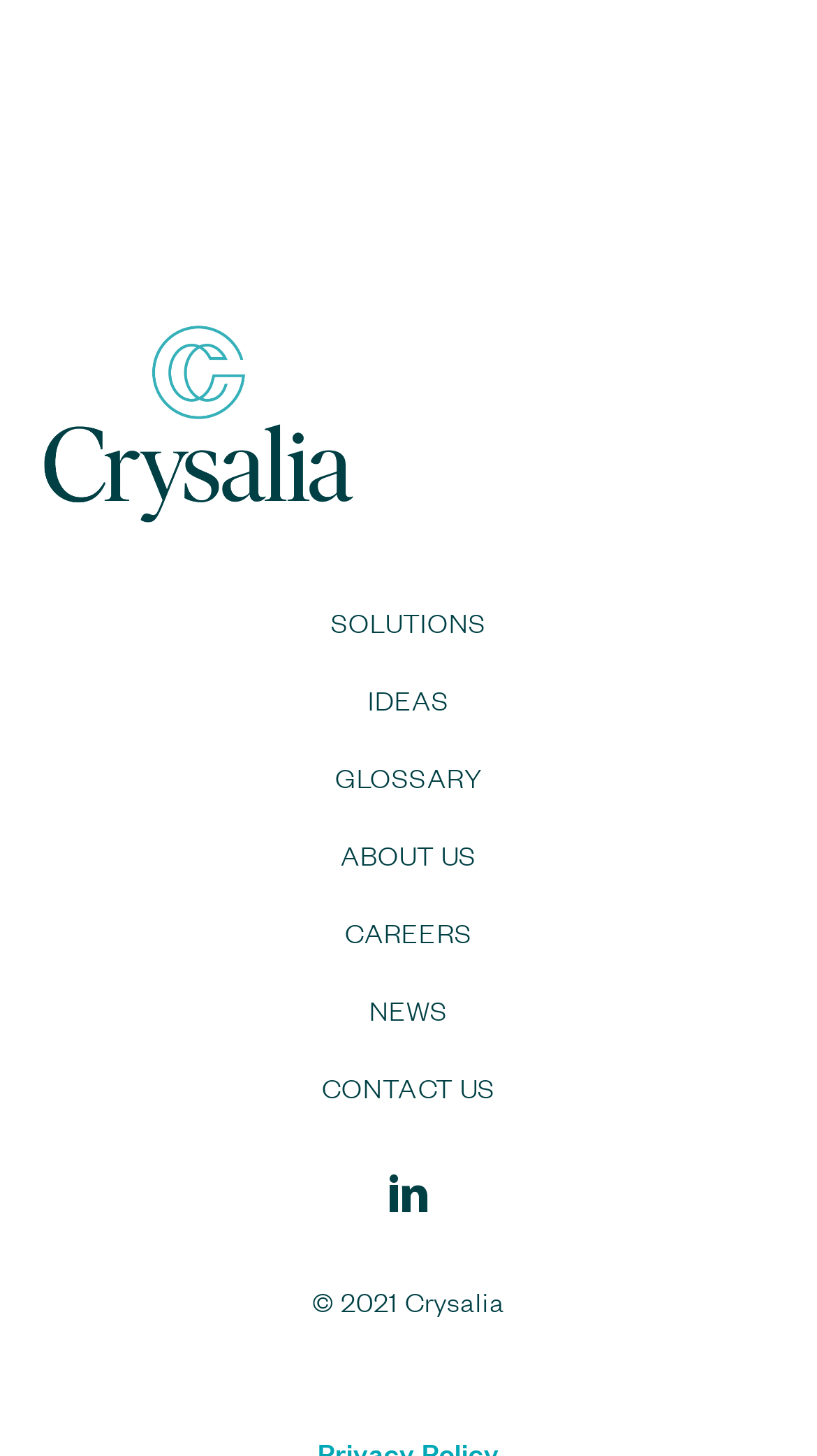Use the details in the image to answer the question thoroughly: 
What is the copyright year?

The copyright information is located at the bottom of the webpage, and it says '© 2021 Crysalia', indicating that the copyright year is 2021.